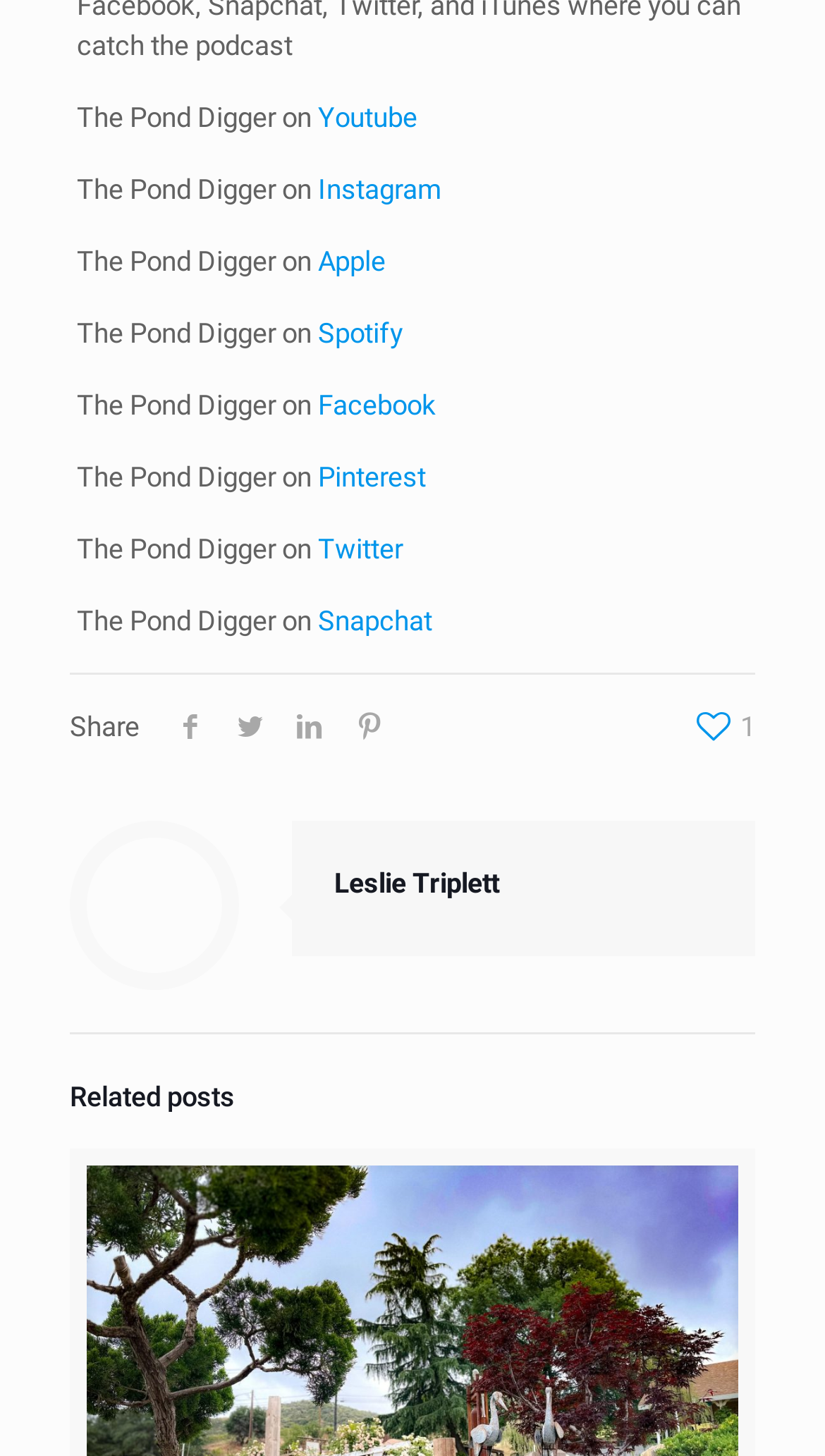Ascertain the bounding box coordinates for the UI element detailed here: "Leslie Triplett". The coordinates should be provided as [left, top, right, bottom] with each value being a float between 0 and 1.

[0.405, 0.596, 0.605, 0.617]